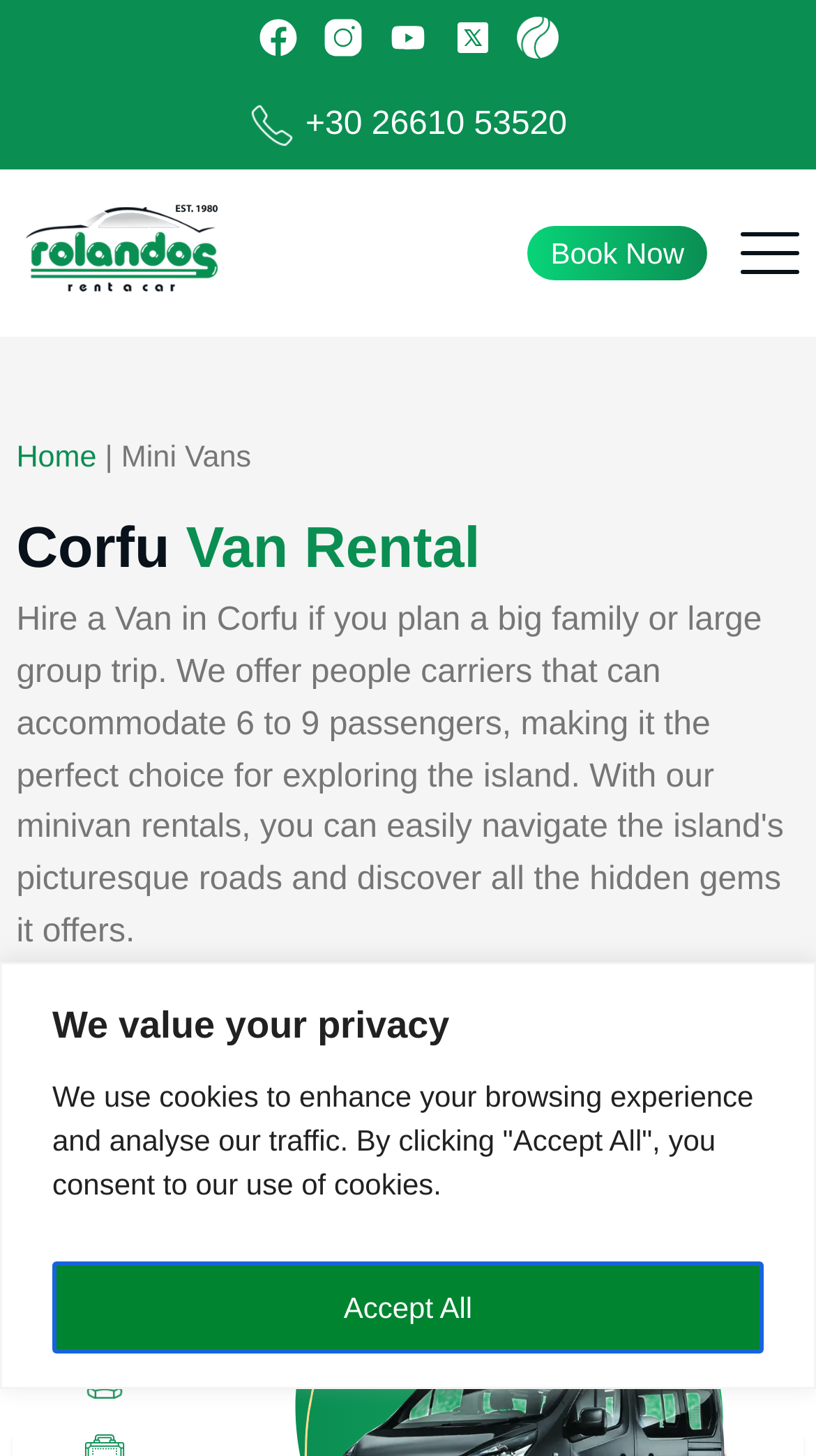Show the bounding box coordinates for the HTML element described as: "Accept All".

[0.064, 0.866, 0.936, 0.929]